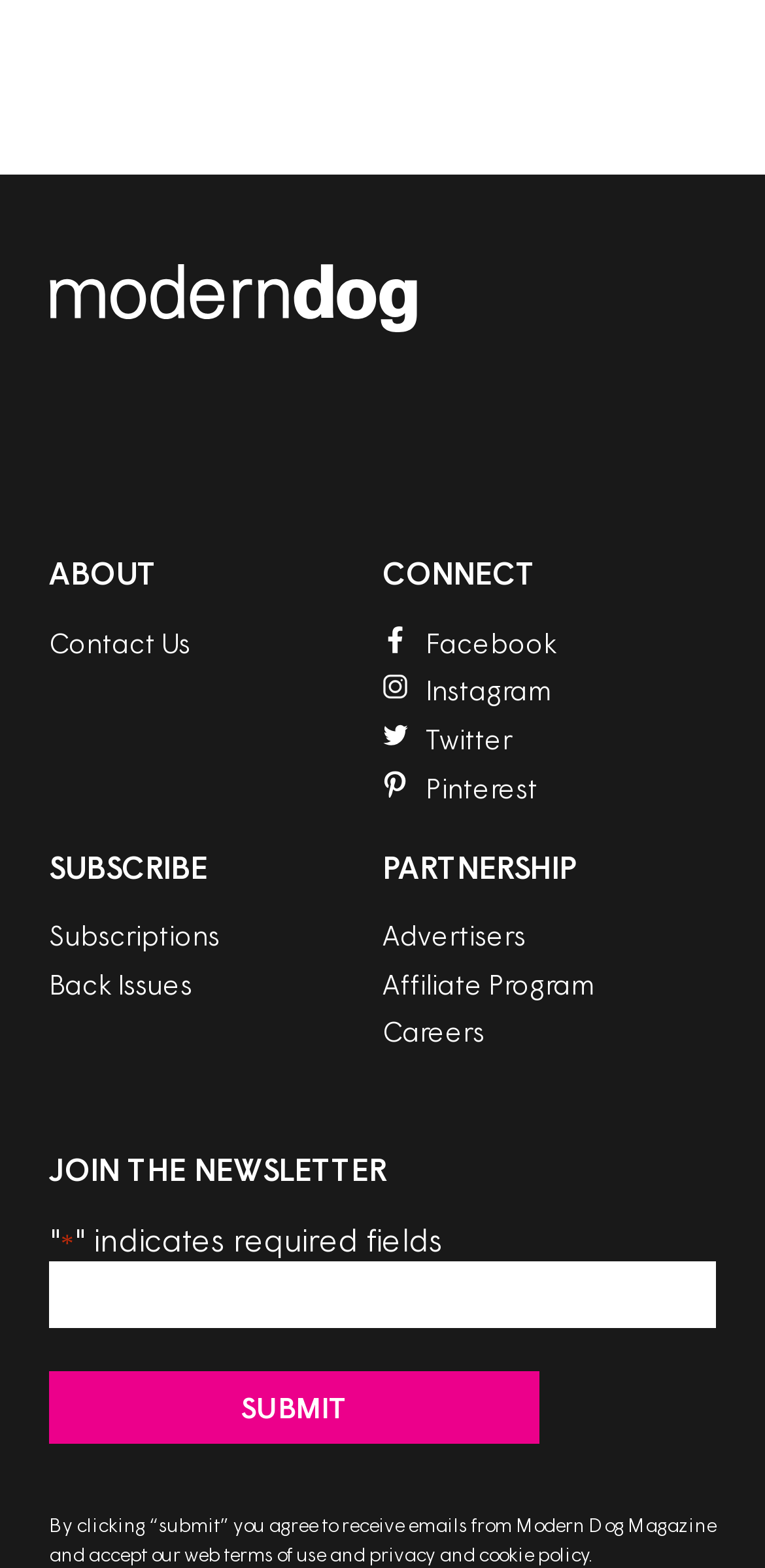Find the bounding box coordinates for the area that should be clicked to accomplish the instruction: "Go to the next page".

None